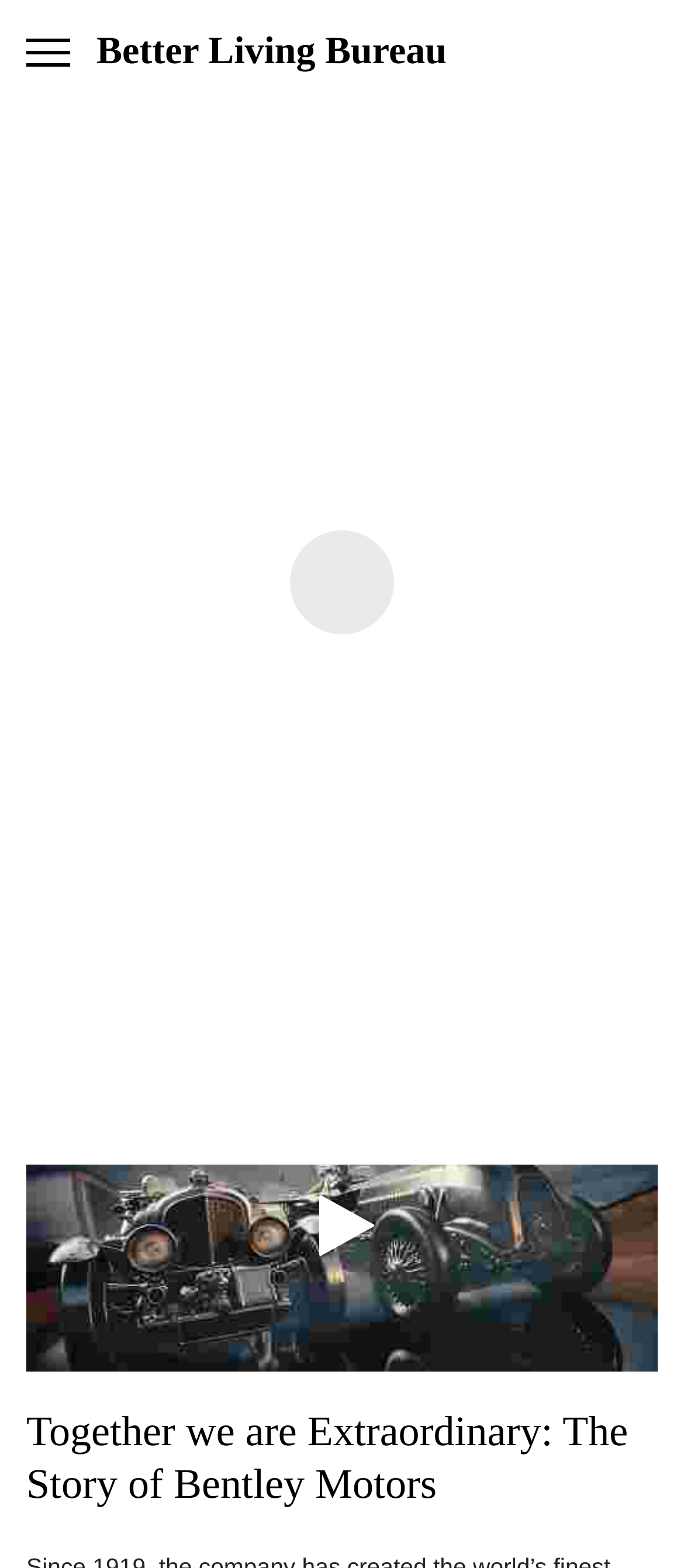What is the title of the story about Bentley Motors?
Please answer the question as detailed as possible based on the image.

The title of the story about Bentley Motors is 'Together we are Extraordinary: The Story of Bentley Motors', as indicated by the heading element and the link element with the same text.